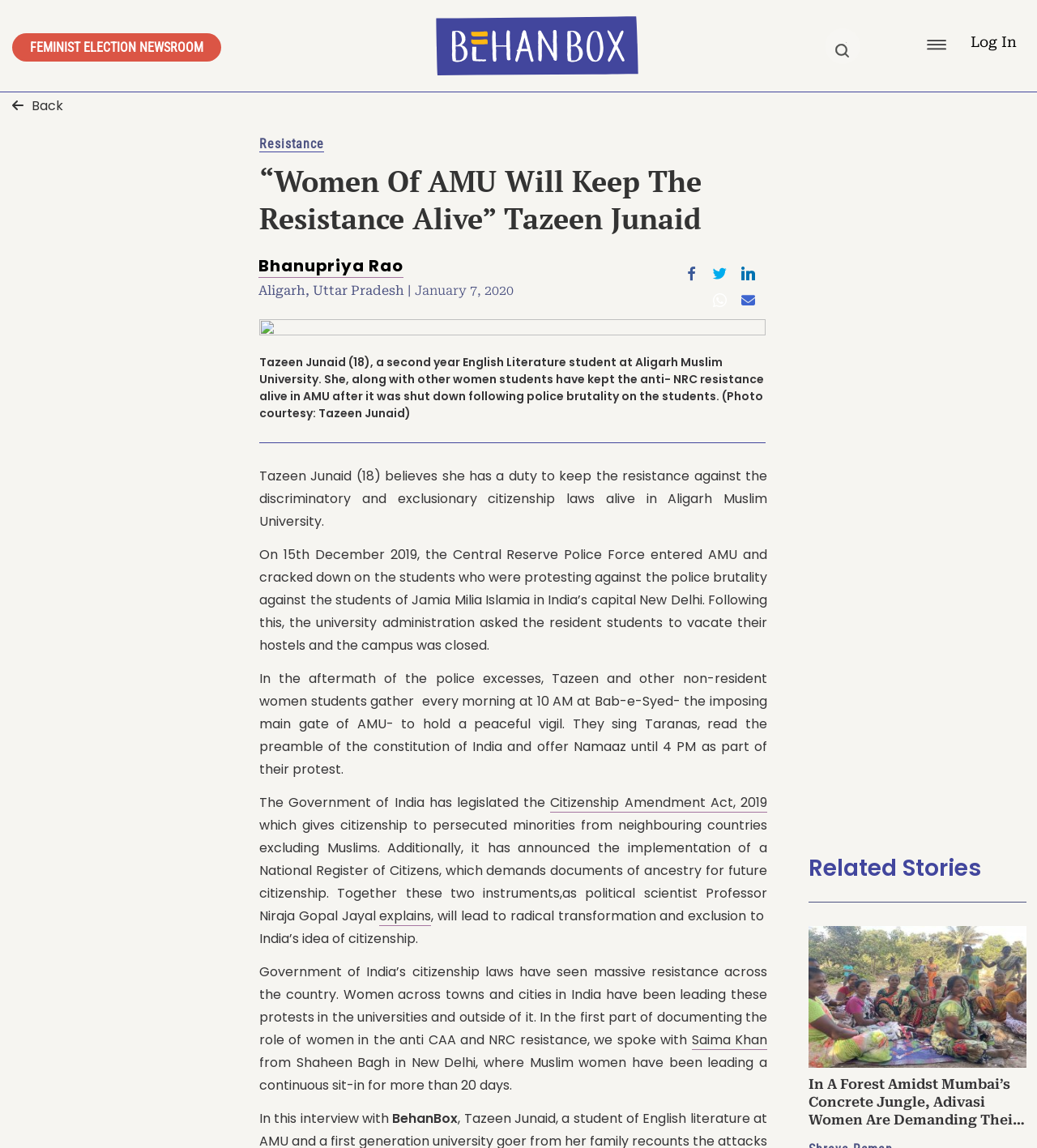What is the name of the university mentioned in the article?
From the image, respond with a single word or phrase.

Aligarh Muslim University